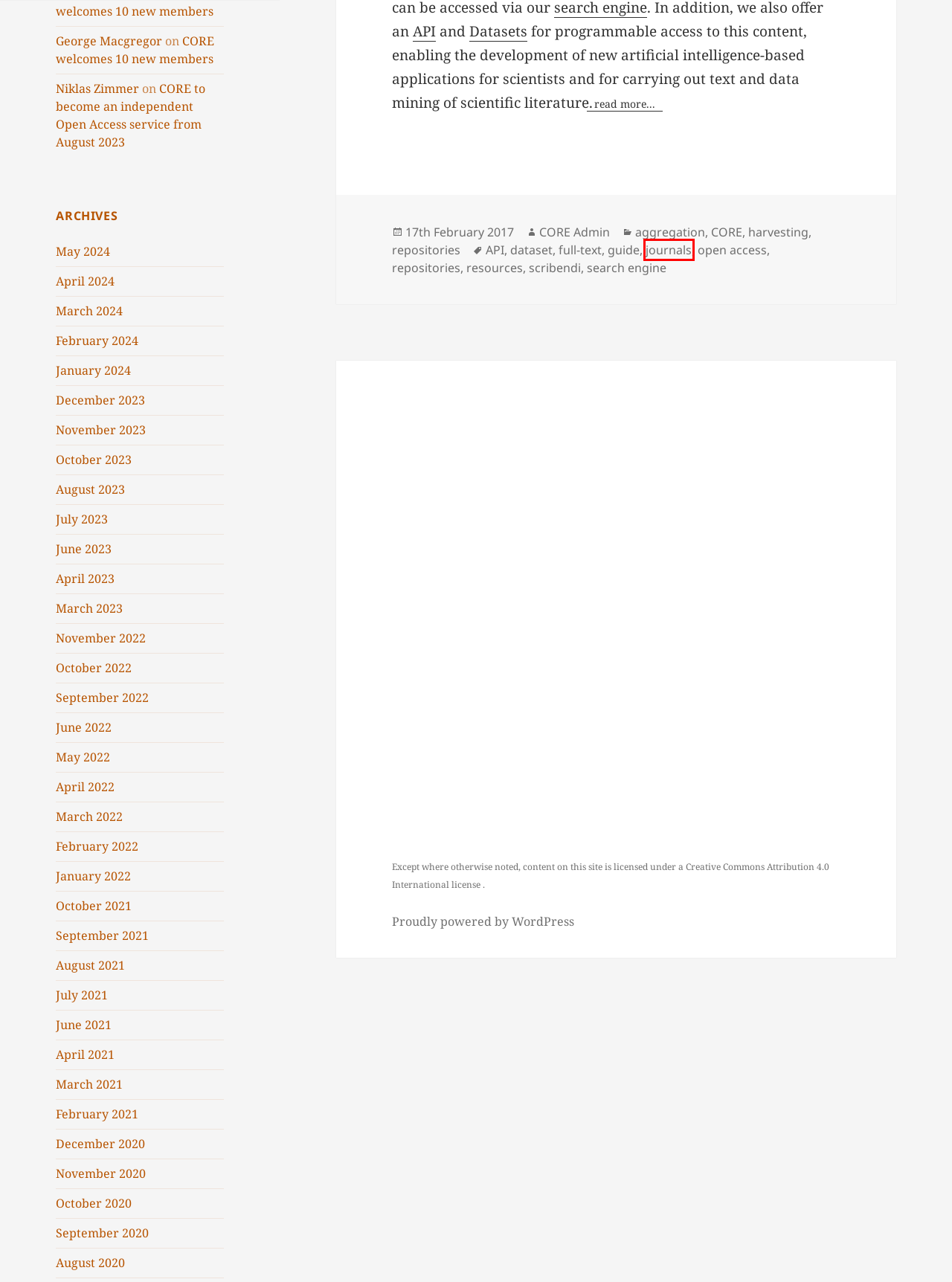You have been given a screenshot of a webpage, where a red bounding box surrounds a UI element. Identify the best matching webpage description for the page that loads after the element in the bounding box is clicked. Options include:
A. journals – CORE
B. September 2020 – CORE
C. November 2022 – CORE
D. February 2021 – CORE
E. open access – CORE
F. harvesting – CORE
G. CORE to become an independent Open Access service from August 2023 – CORE
H. aggregation – CORE

A